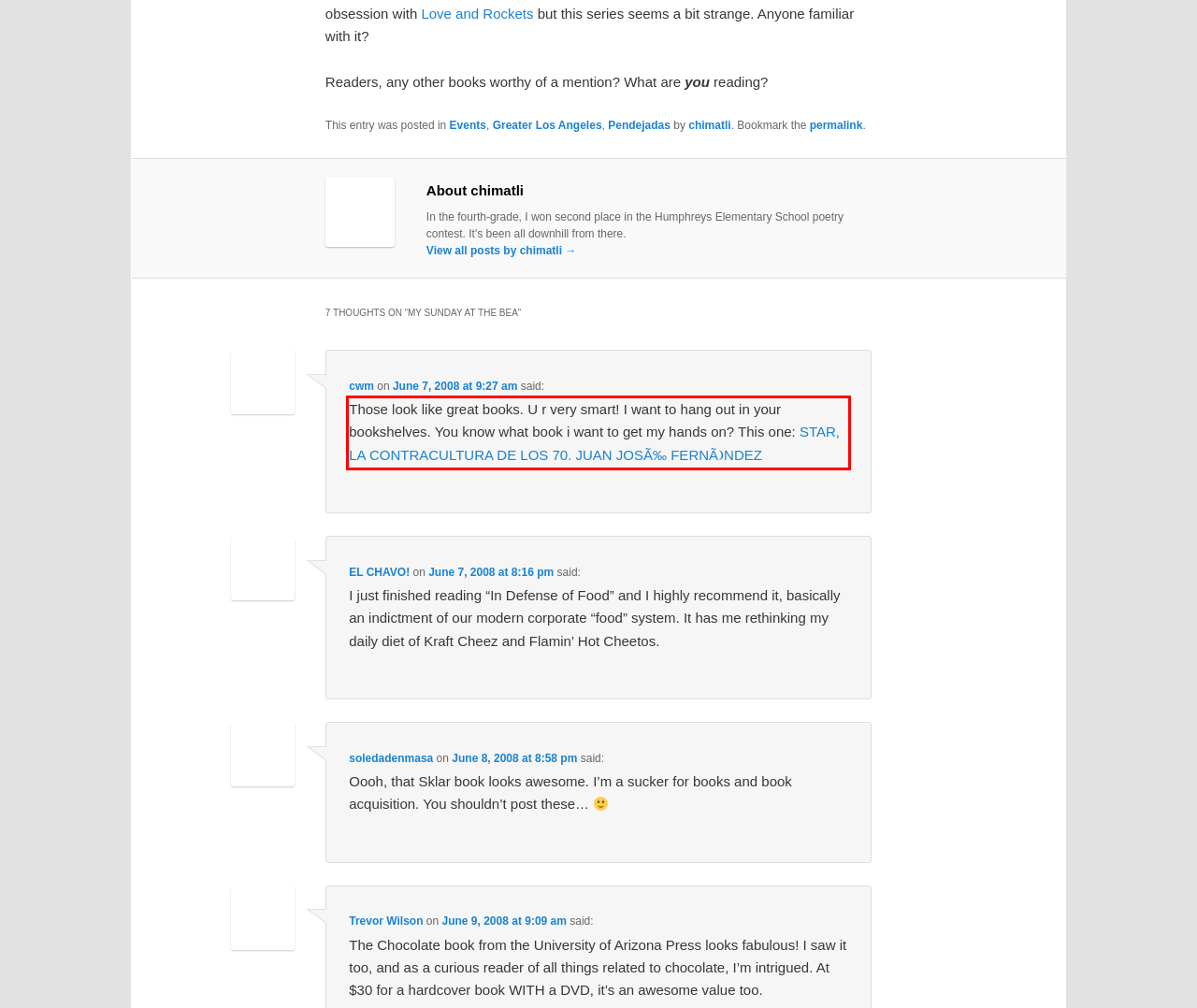Using the provided webpage screenshot, identify and read the text within the red rectangle bounding box.

Those look like great books. U r very smart! I want to hang out in your bookshelves. You know what book i want to get my hands on? This one: STAR, LA CONTRACULTURA DE LOS 70. JUAN JOSÃ‰ FERNÃNDEZ